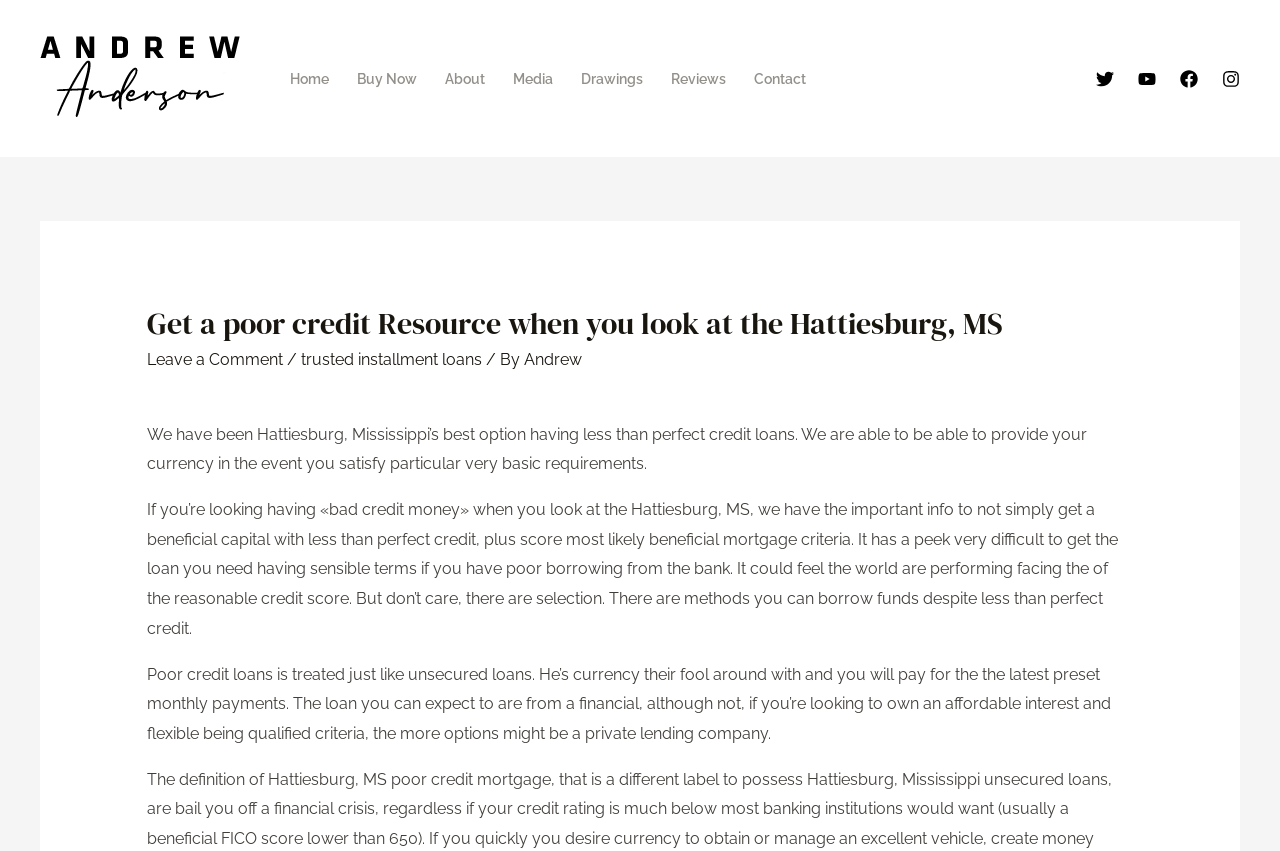Find the bounding box coordinates of the clickable area required to complete the following action: "Click on the 'Contact' link".

[0.578, 0.051, 0.641, 0.133]